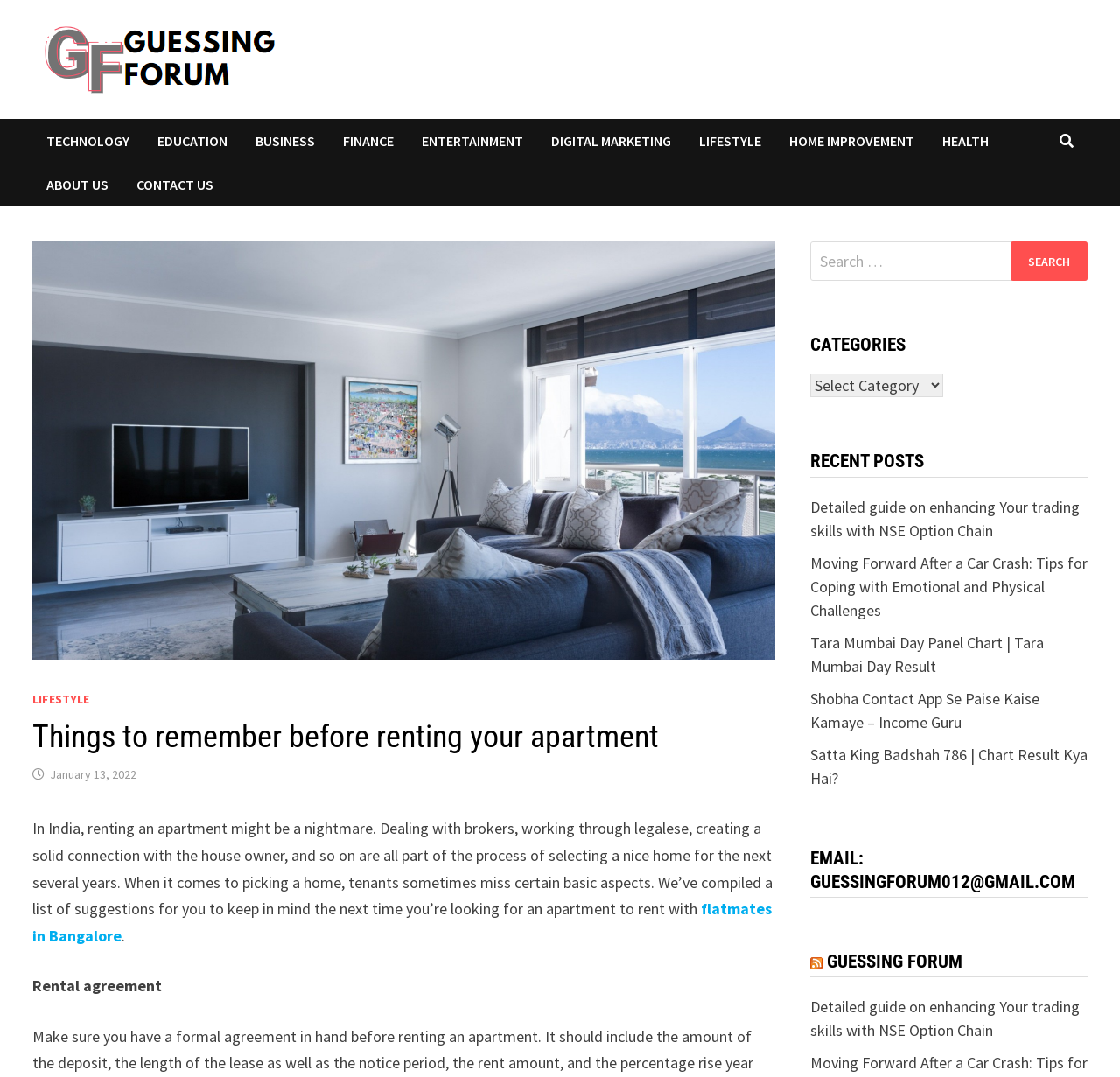Identify the bounding box for the UI element specified in this description: "January 13, 2022". The coordinates must be four float numbers between 0 and 1, formatted as [left, top, right, bottom].

[0.044, 0.712, 0.122, 0.726]